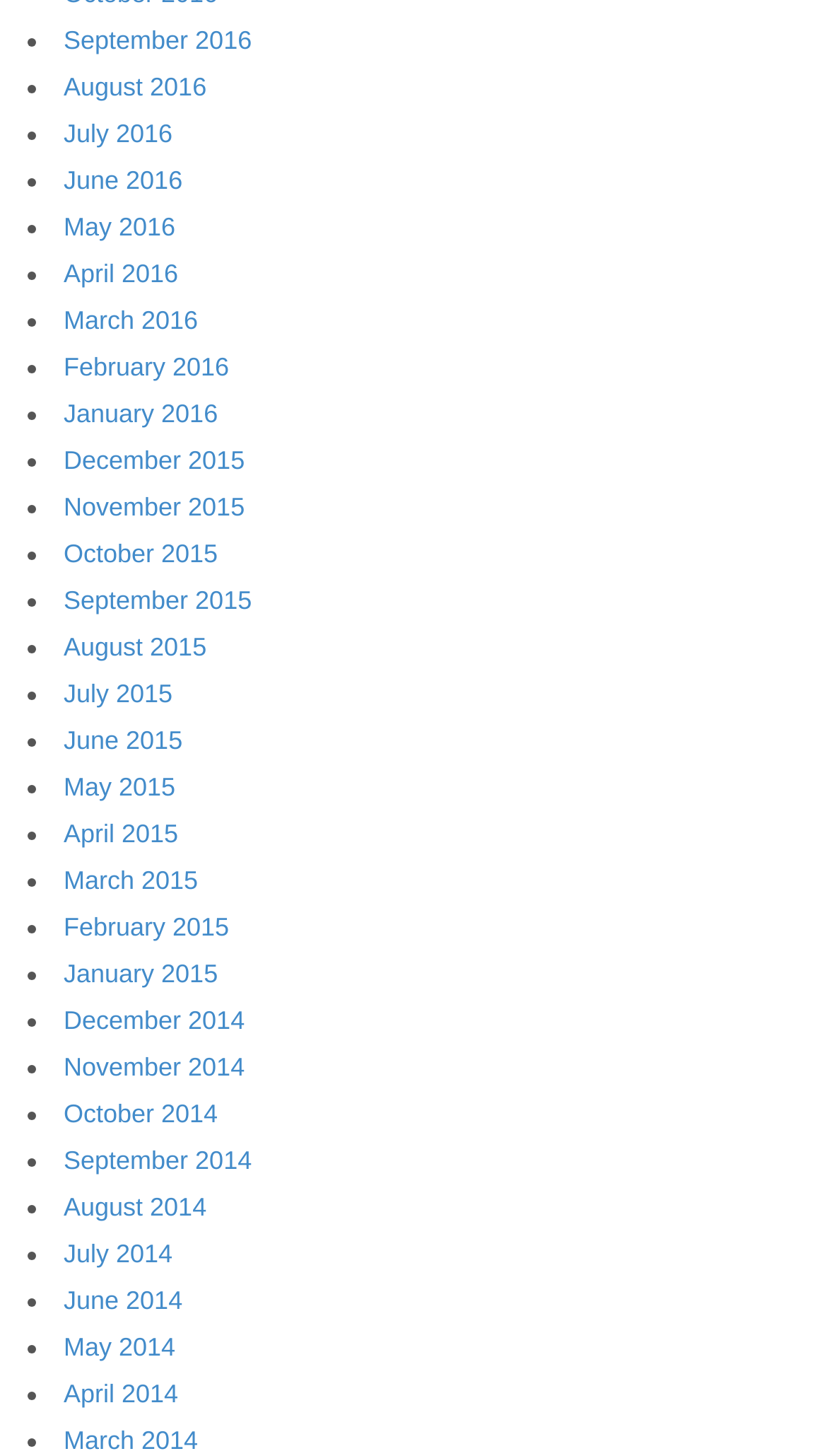Use a single word or phrase to answer the question:
What is the earliest month listed?

December 2014